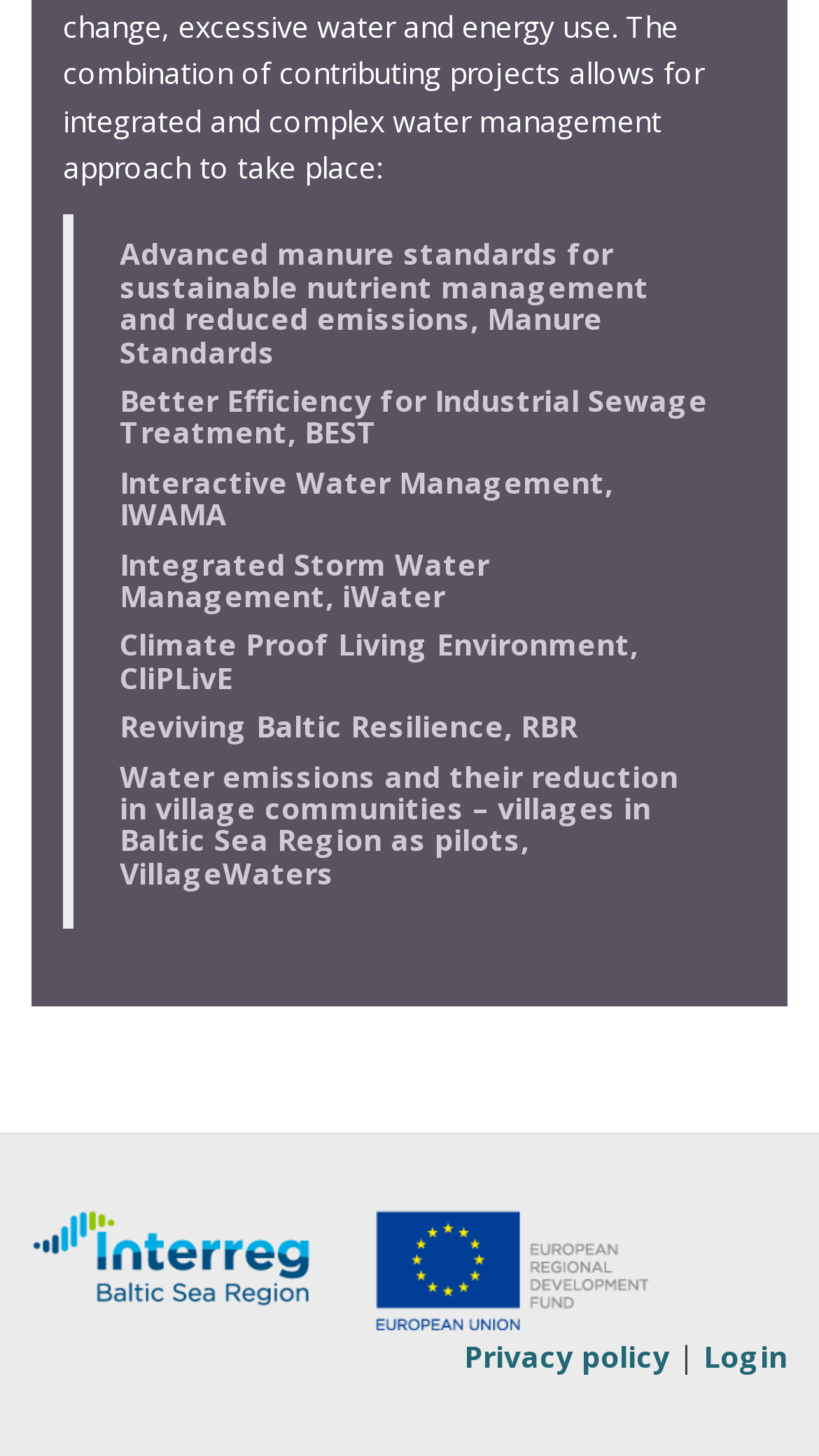What is the last link at the bottom?
Using the information from the image, provide a comprehensive answer to the question.

The last link at the bottom of the page is 'Login' which is a link element located at the bottom right corner of the page.